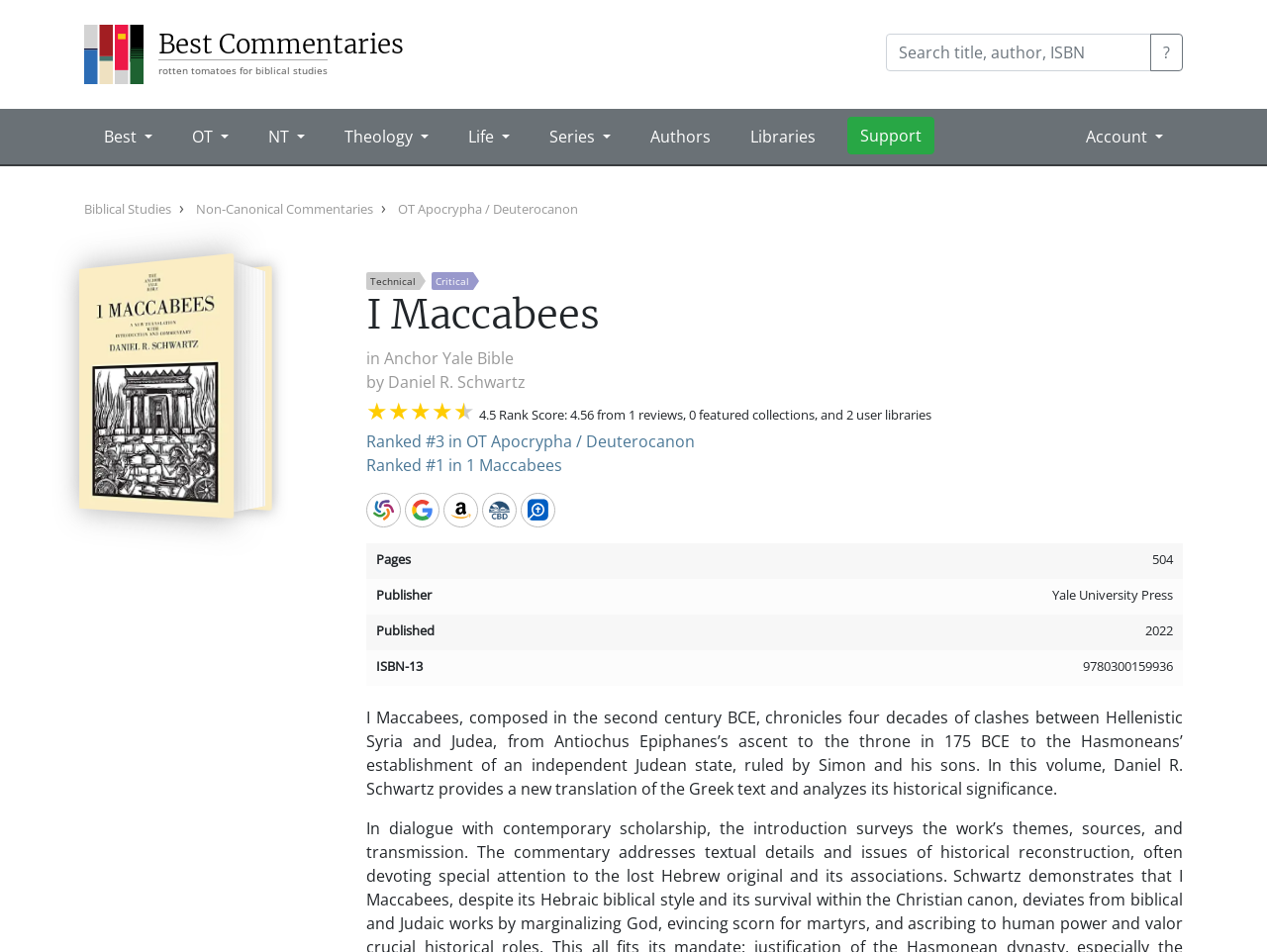Given the element description Ranked #1 in 1 Maccabees, predict the bounding box coordinates for the UI element in the webpage screenshot. The format should be (top-left x, top-left y, bottom-right x, bottom-right y), and the values should be between 0 and 1.

[0.289, 0.477, 0.444, 0.5]